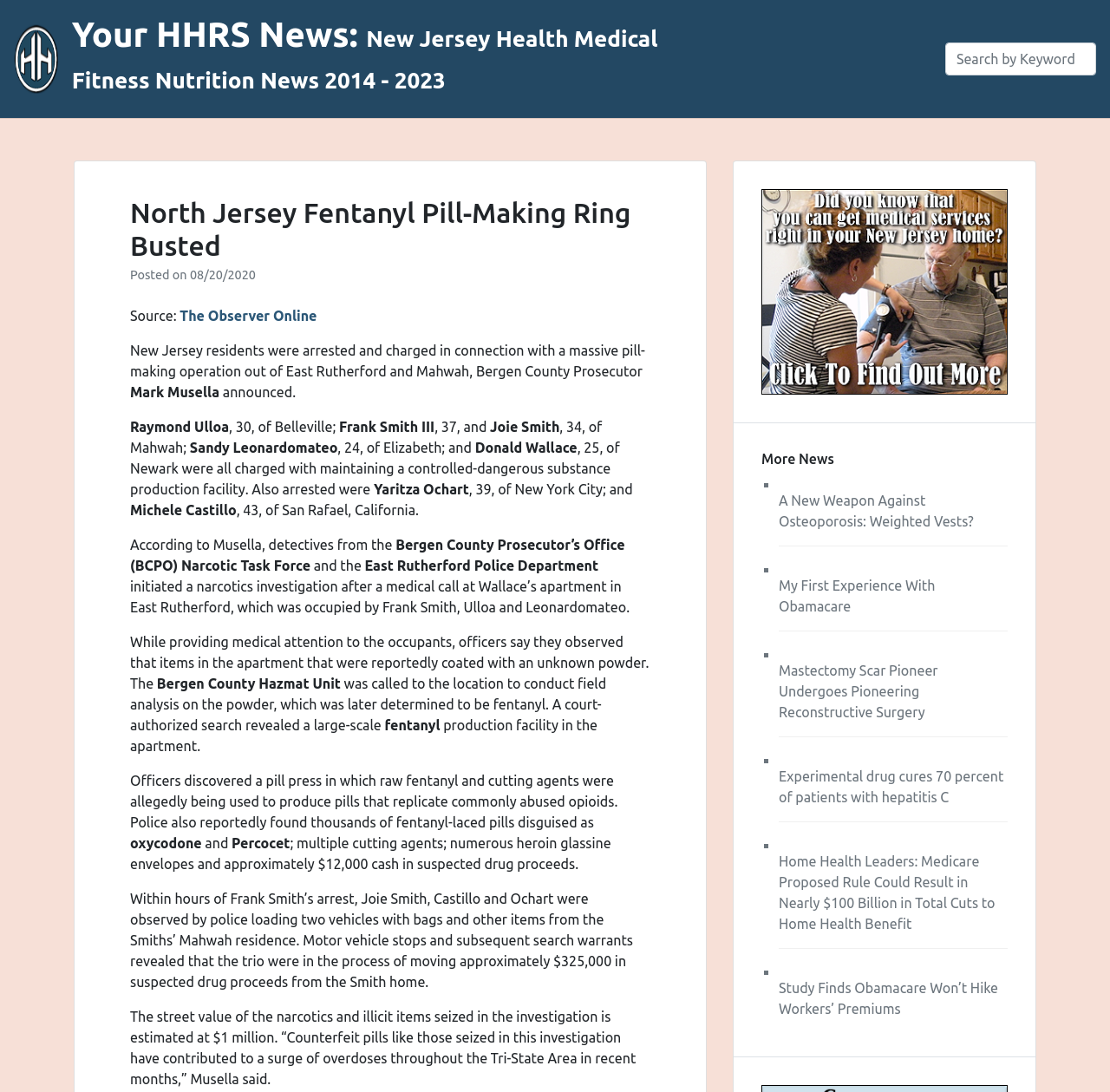What is the topic of the main news article?
Examine the webpage screenshot and provide an in-depth answer to the question.

I analyzed the content of the webpage and found that the main news article is about a fentanyl pill-making ring being busted in North Jersey. The article provides details about the arrests, the investigation, and the seized drugs.